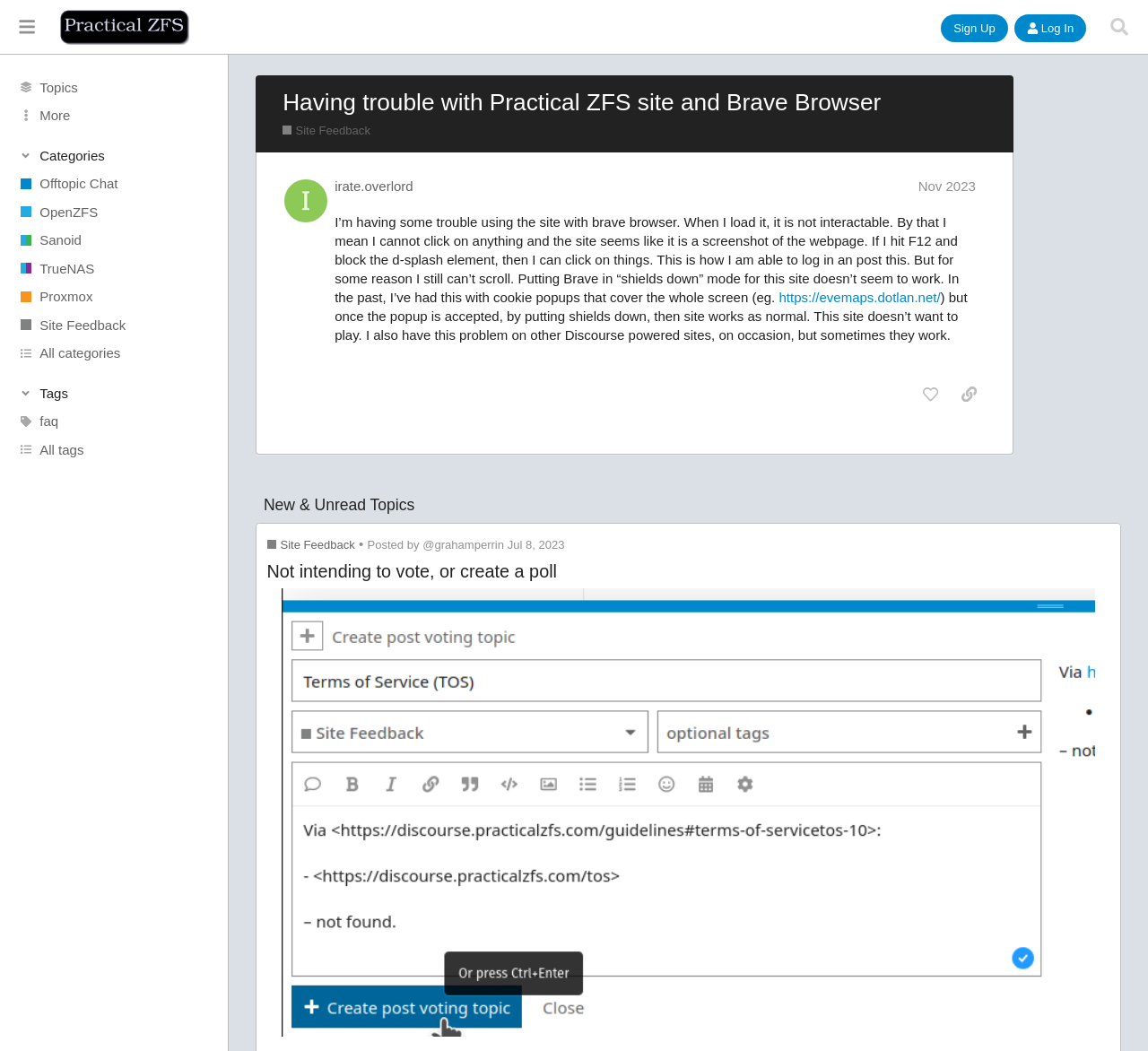Can you locate the main headline on this webpage and provide its text content?

Having trouble with Practical ZFS site and Brave Browser